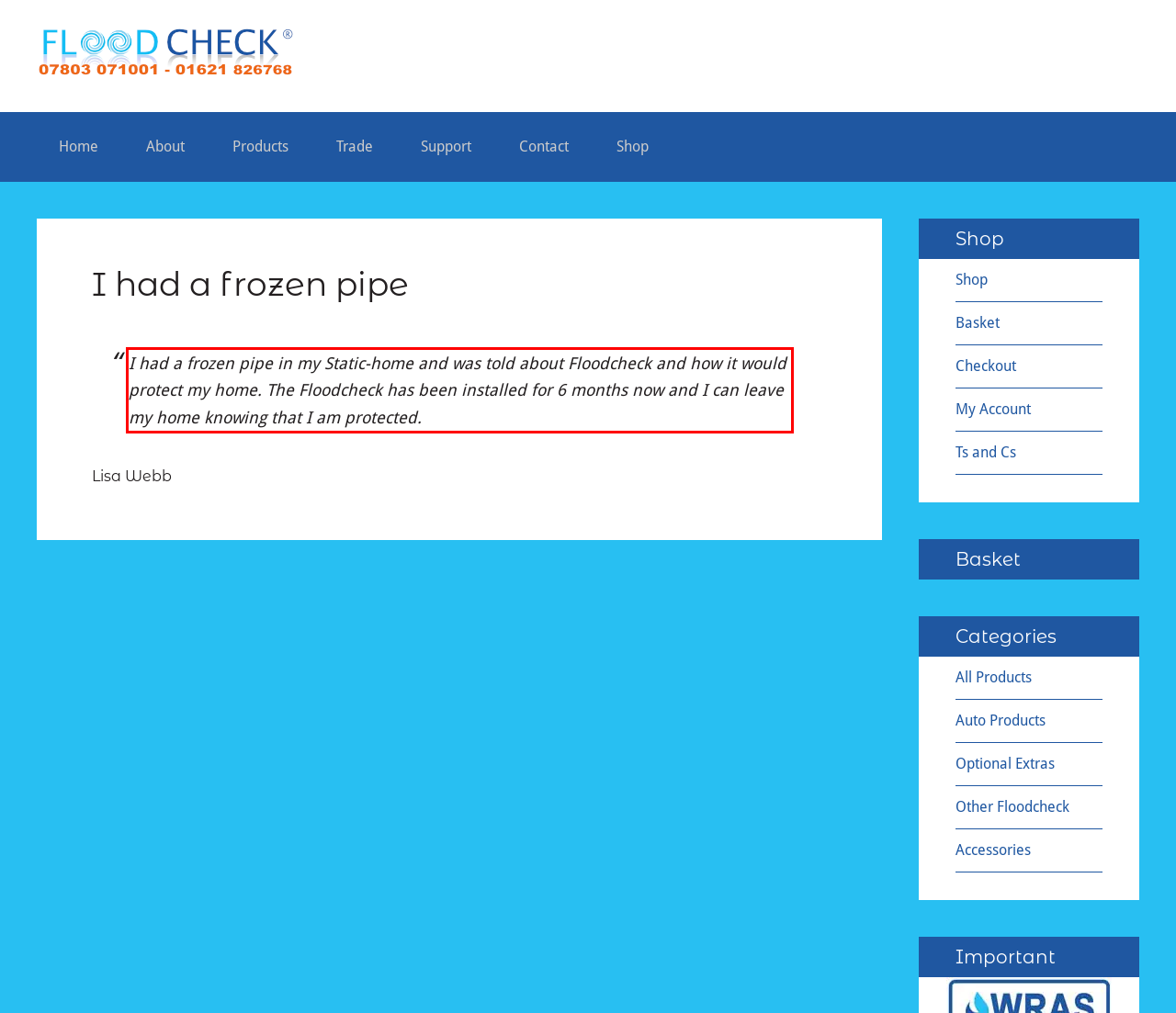Please perform OCR on the text within the red rectangle in the webpage screenshot and return the text content.

I had a frozen pipe in my Static-home and was told about Floodcheck and how it would protect my home. The Floodcheck has been installed for 6 months now and I can leave my home knowing that I am protected.